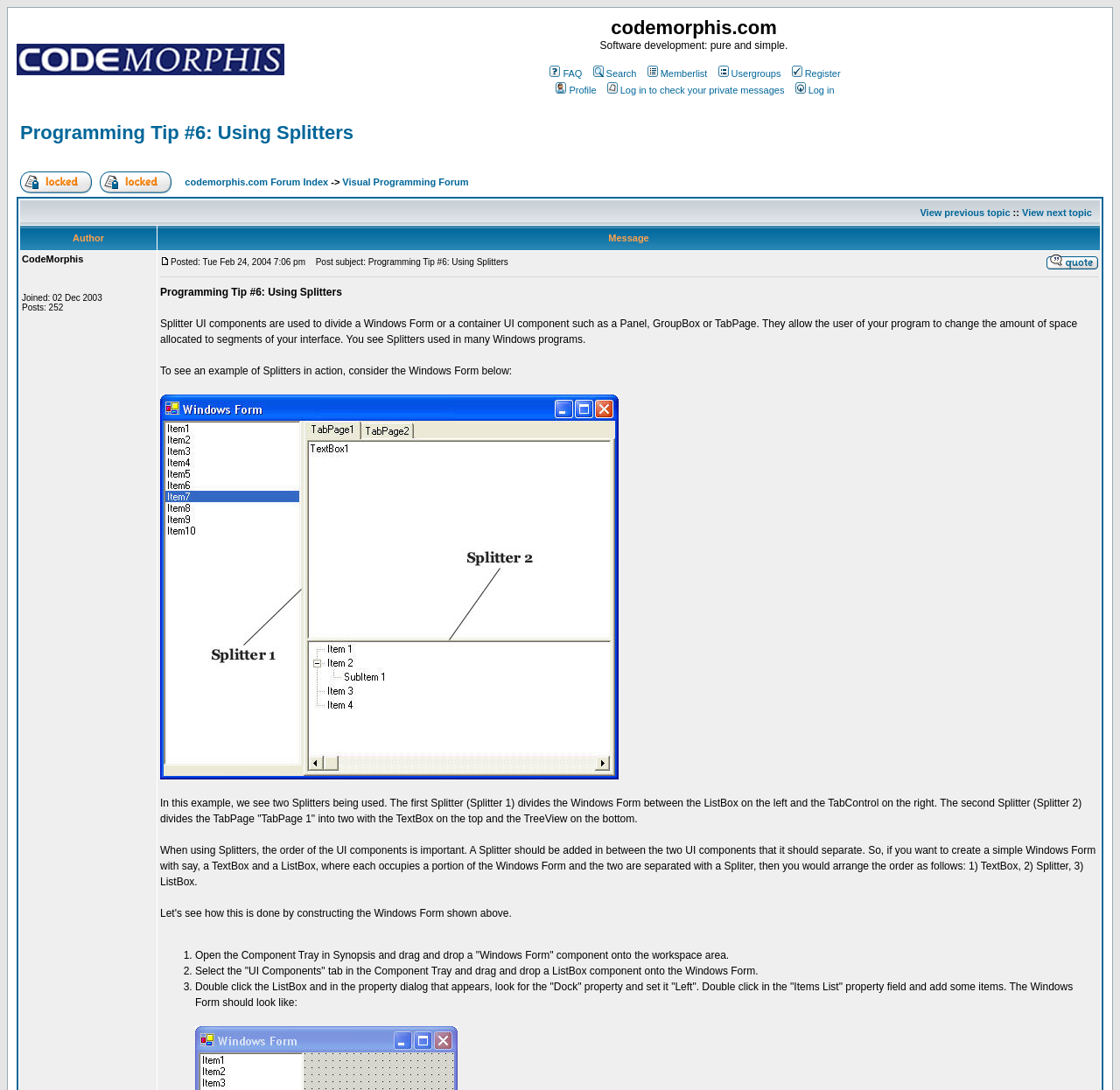What is the order of adding UI components when using a Splitter?
Please provide a comprehensive answer based on the contents of the image.

The order of adding UI components when using a Splitter is important, as explained in the text 'When using Splitters, the order of the UI components is important. A Splitter should be added in between the two UI components that it should separate. So, if you want to create a simple Windows Form with say, a TextBox and a ListBox, where each occupies a portion of the Windows Form and the two are separated with a Spliter, then you would arrange the order as follows: 1) TextBox, 2) Splitter, 3) ListBox.'.